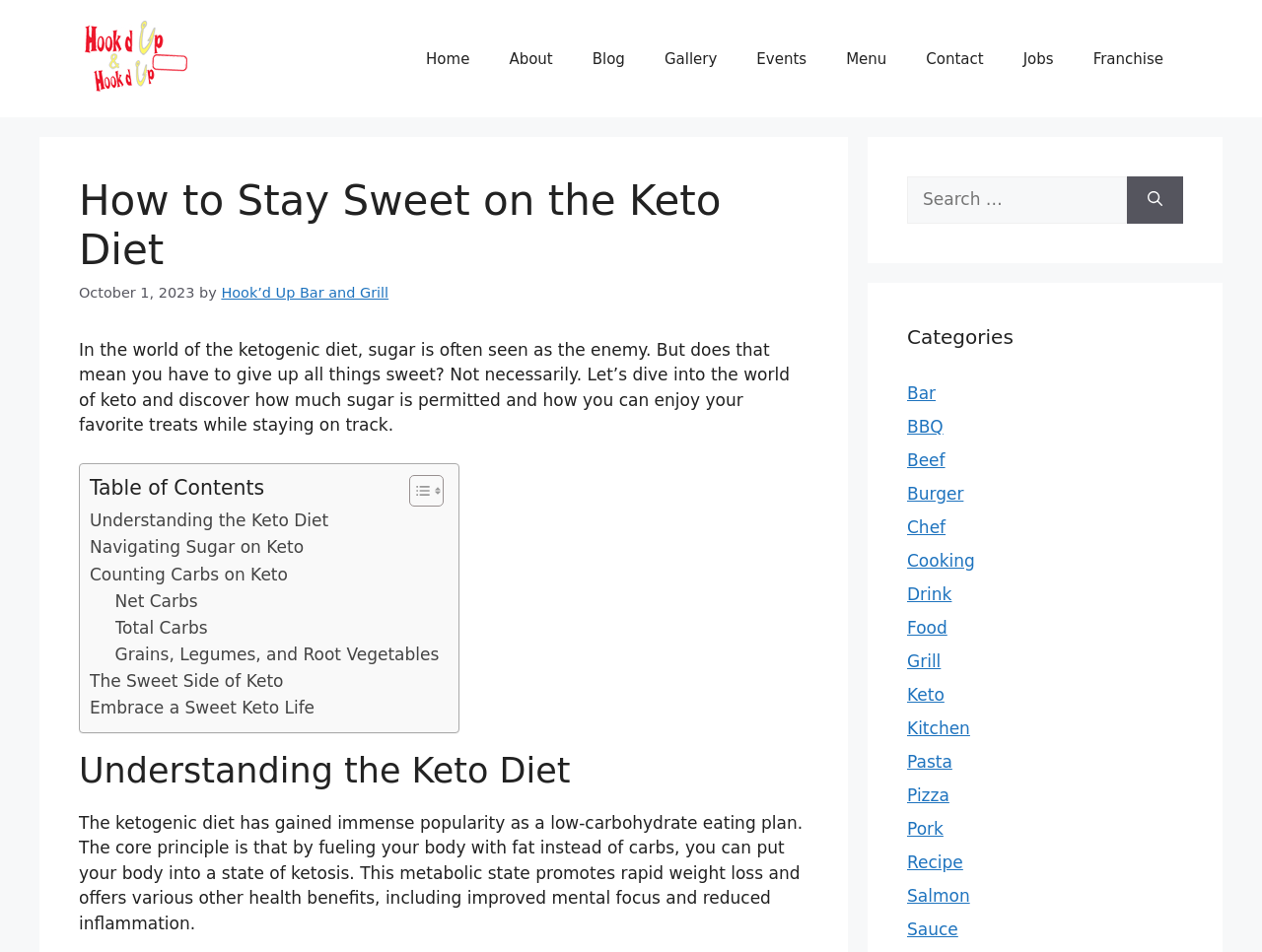Create an in-depth description of the webpage, covering main sections.

This webpage is about staying sweet on the keto diet. At the top, there is a banner with a link to "Hook'd Up Bar and Grill" accompanied by an image. Below the banner, there is a primary navigation menu with 9 links: "Home", "About", "Blog", "Gallery", "Events", "Menu", "Contact", "Jobs", and "Franchise".

The main content of the webpage is divided into sections. The first section has a heading "How to Stay Sweet on the Keto Diet" followed by a brief introduction to the keto diet and its restrictions on sugar. Below this introduction, there is a table of contents with links to various sections of the article, including "Understanding the Keto Diet", "Navigating Sugar on Keto", and "The Sweet Side of Keto".

The "Understanding the Keto Diet" section provides a detailed explanation of the keto diet, its core principles, and its benefits. This section is followed by other sections that delve deeper into the keto diet, including "Navigating Sugar on Keto", "Counting Carbs on Keto", and "The Sweet Side of Keto". Each of these sections has links to subtopics, such as "Net Carbs", "Total Carbs", and "Grains, Legumes, and Root Vegetables".

On the right side of the webpage, there is a complementary section with a search bar, a list of categories, and links to various topics, including "Bar", "BBQ", "Beef", and "Keto".